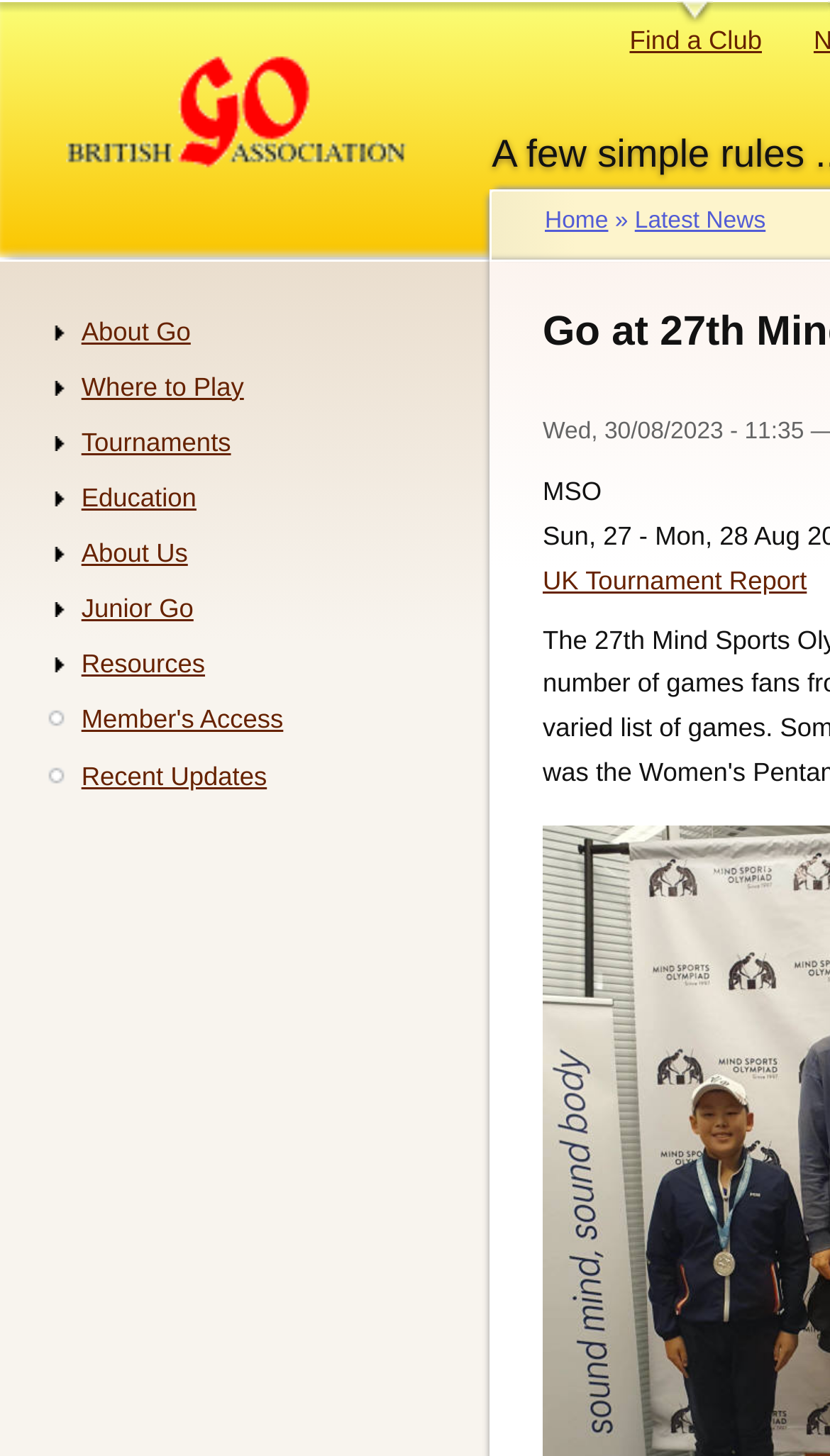What is the name of the organization?
Please answer the question with as much detail as possible using the screenshot.

I found the name of the organization by looking at the image element on the webpage, which is located at the top of the page and has a bounding box of [0.072, 0.007, 0.552, 0.12]. The image is labeled as 'British Go Association', which suggests that this is the name of the organization.